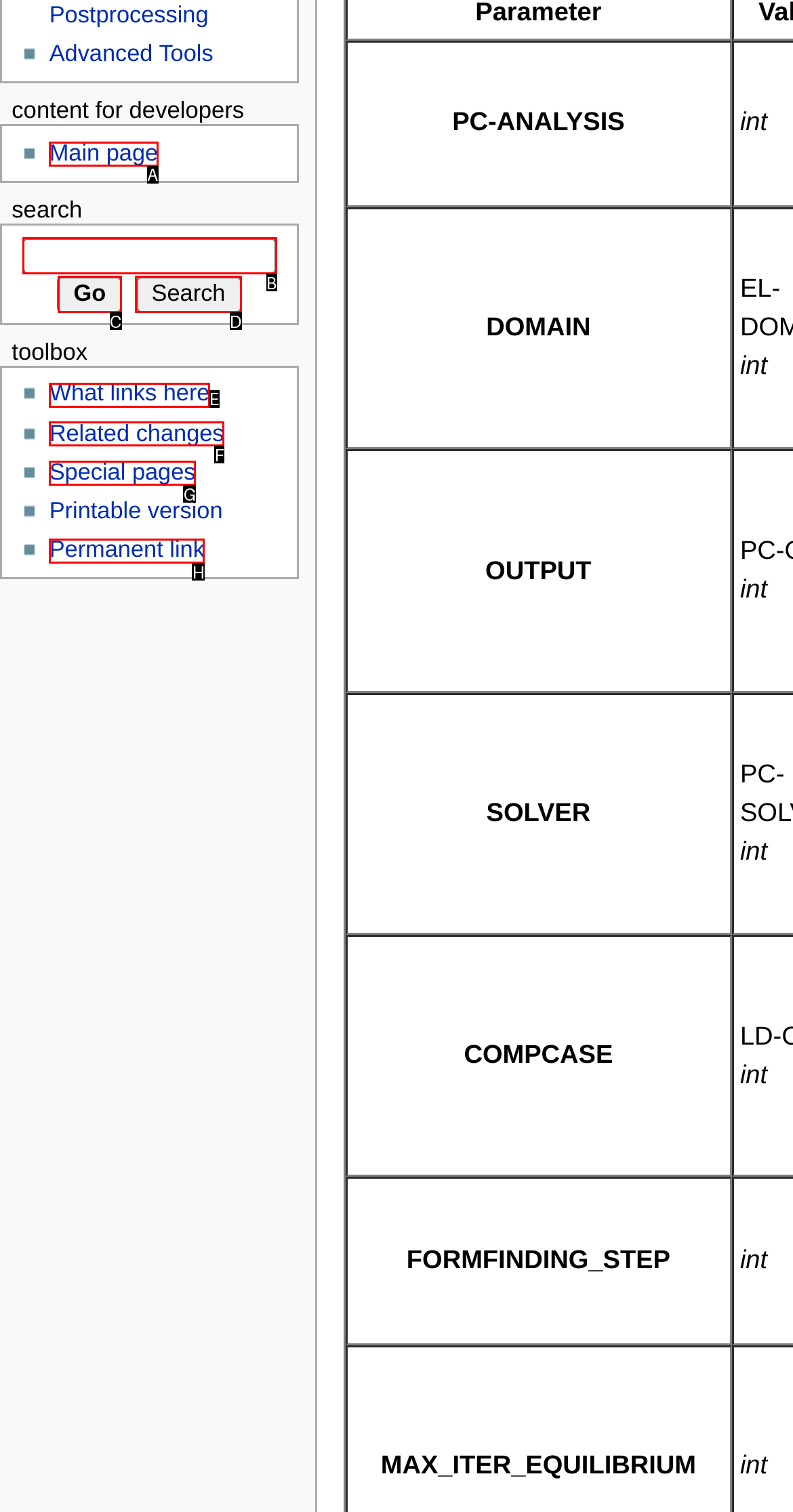Match the following description to the correct HTML element: Related changes Indicate your choice by providing the letter.

F